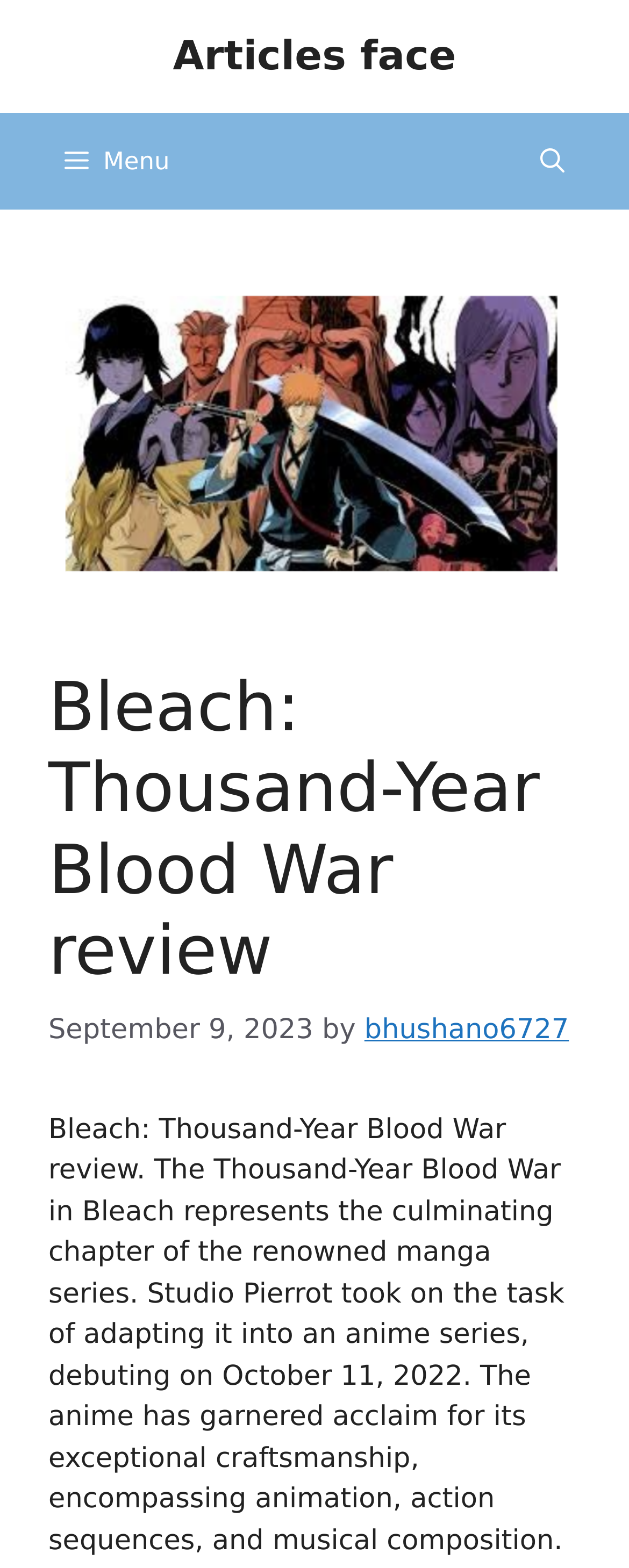What is the name of the studio that adapted the manga series?
Please utilize the information in the image to give a detailed response to the question.

I found the name of the studio by reading the article text, which mentions that Studio Pierrot took on the task of adapting the manga series into an anime series.